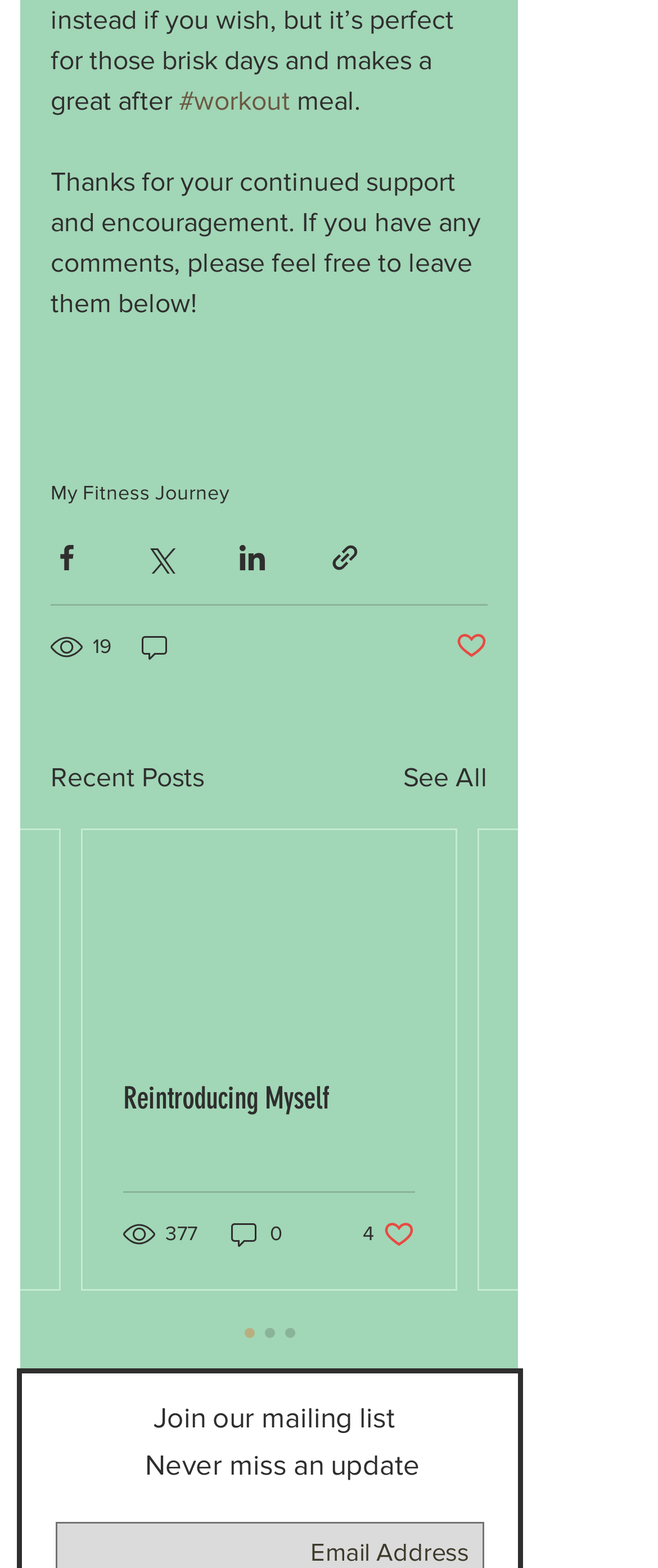Based on the description "News", find the bounding box of the specified UI element.

None